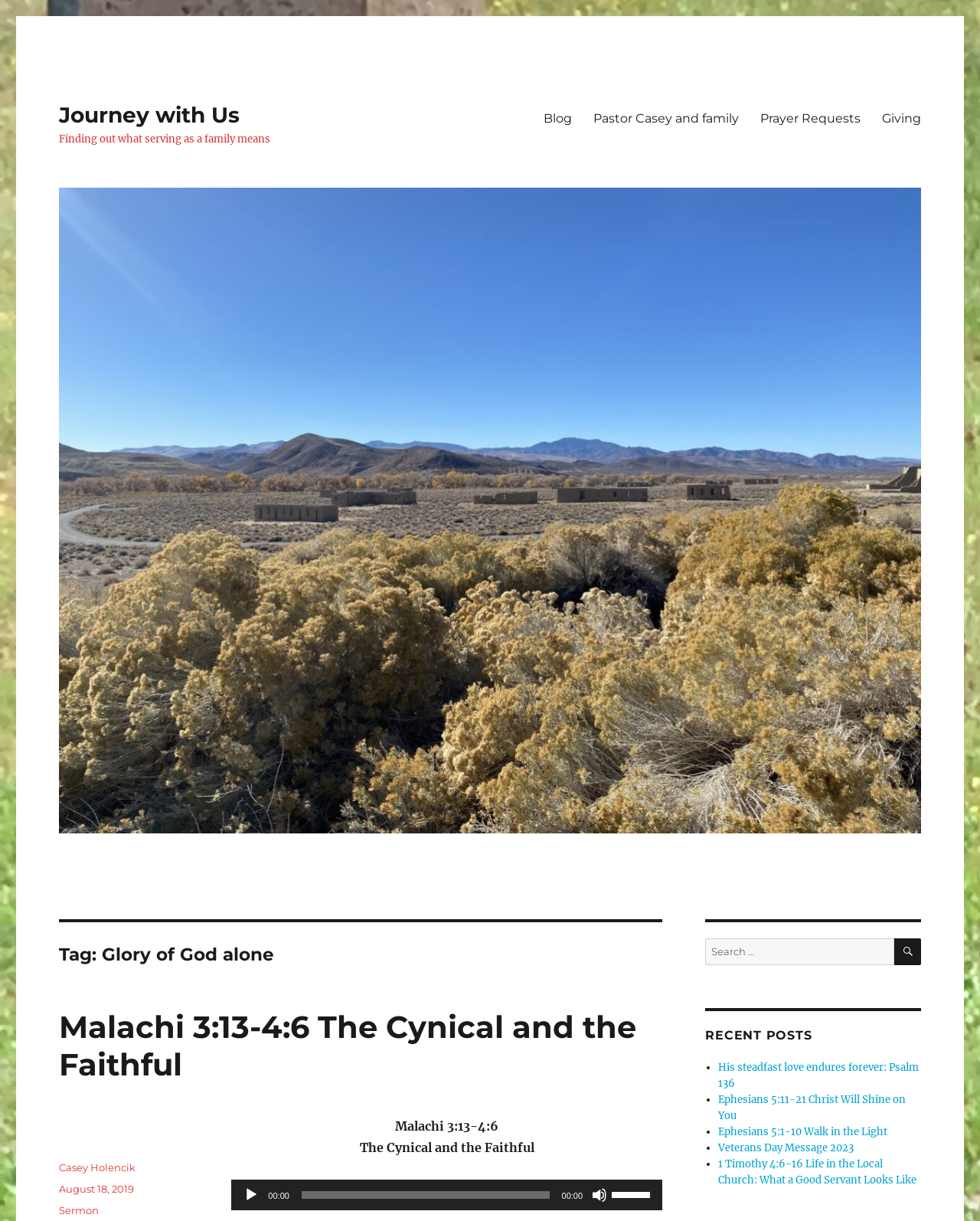Can you extract the primary headline text from the webpage?

Tag: Glory of God alone